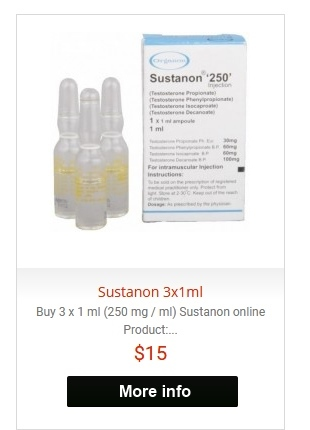What is the concentration of testosterone in each vial?
Look at the screenshot and give a one-word or phrase answer.

250 mg/ml